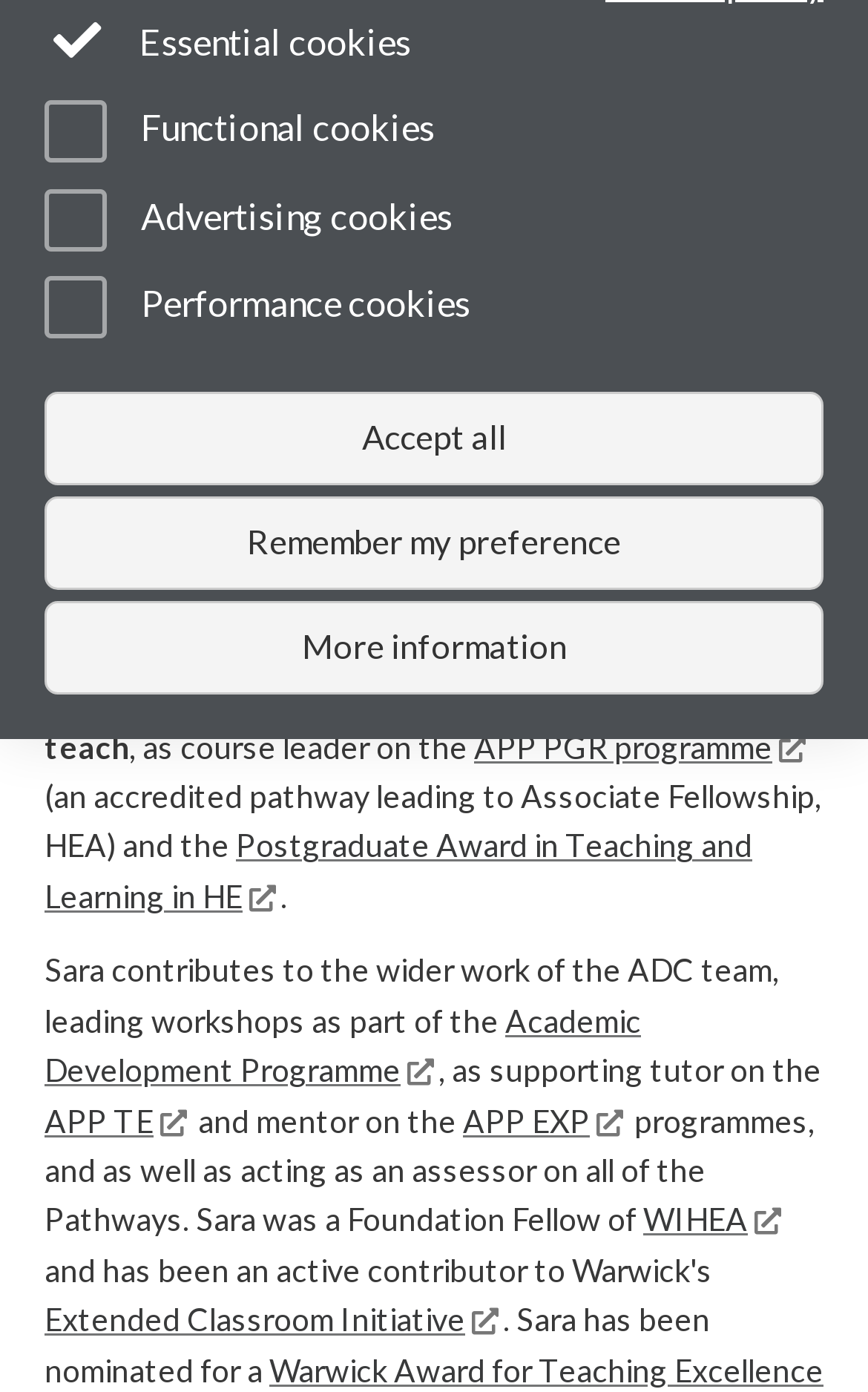Identify the bounding box for the UI element specified in this description: "Remember my preference". The coordinates must be four float numbers between 0 and 1, formatted as [left, top, right, bottom].

[0.051, 0.357, 0.949, 0.424]